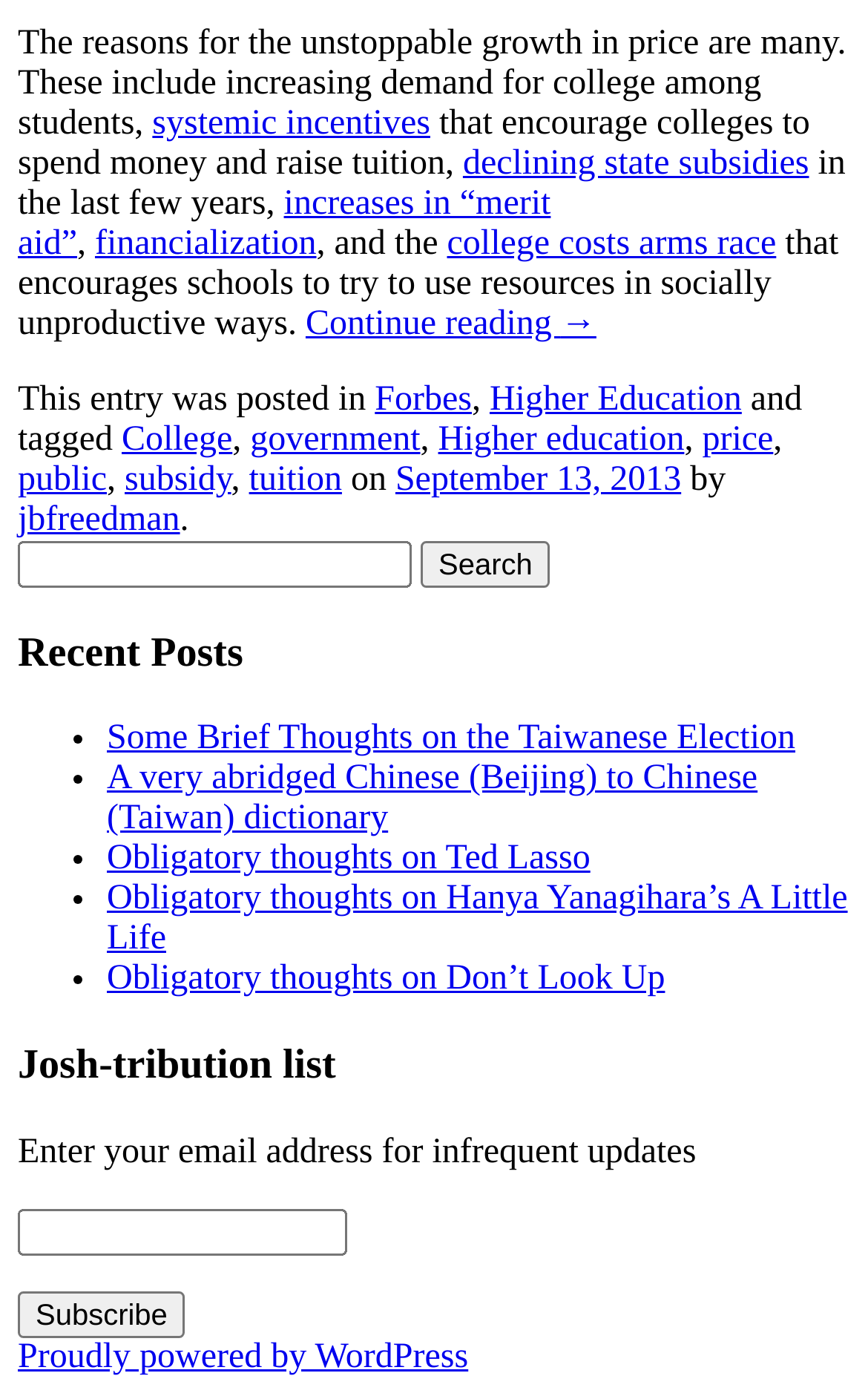Specify the bounding box coordinates of the element's area that should be clicked to execute the given instruction: "Subscribe to infrequent updates". The coordinates should be four float numbers between 0 and 1, i.e., [left, top, right, bottom].

[0.021, 0.925, 0.214, 0.958]